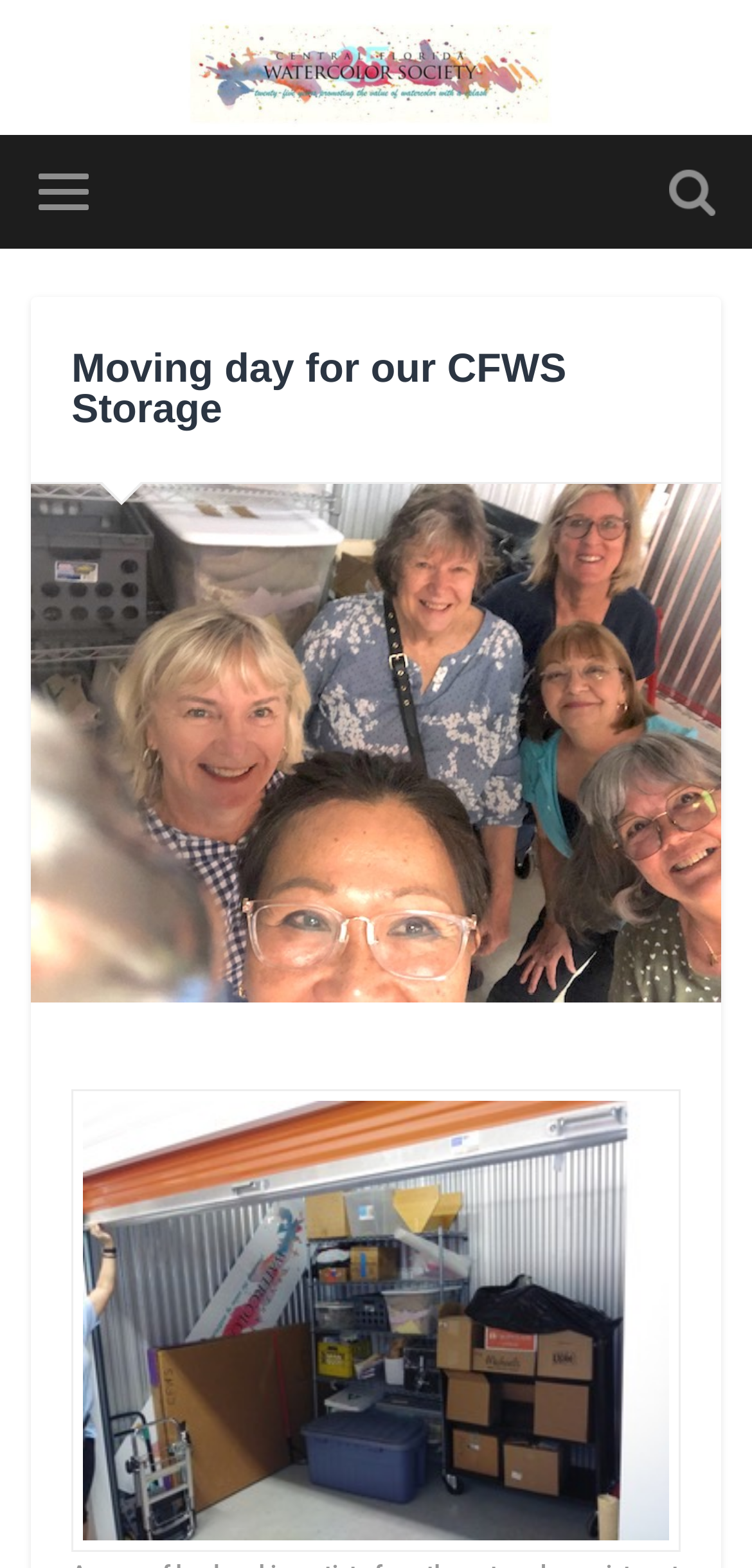Using the provided element description: "Toggle search field", determine the bounding box coordinates of the corresponding UI element in the screenshot.

[0.888, 0.086, 0.95, 0.159]